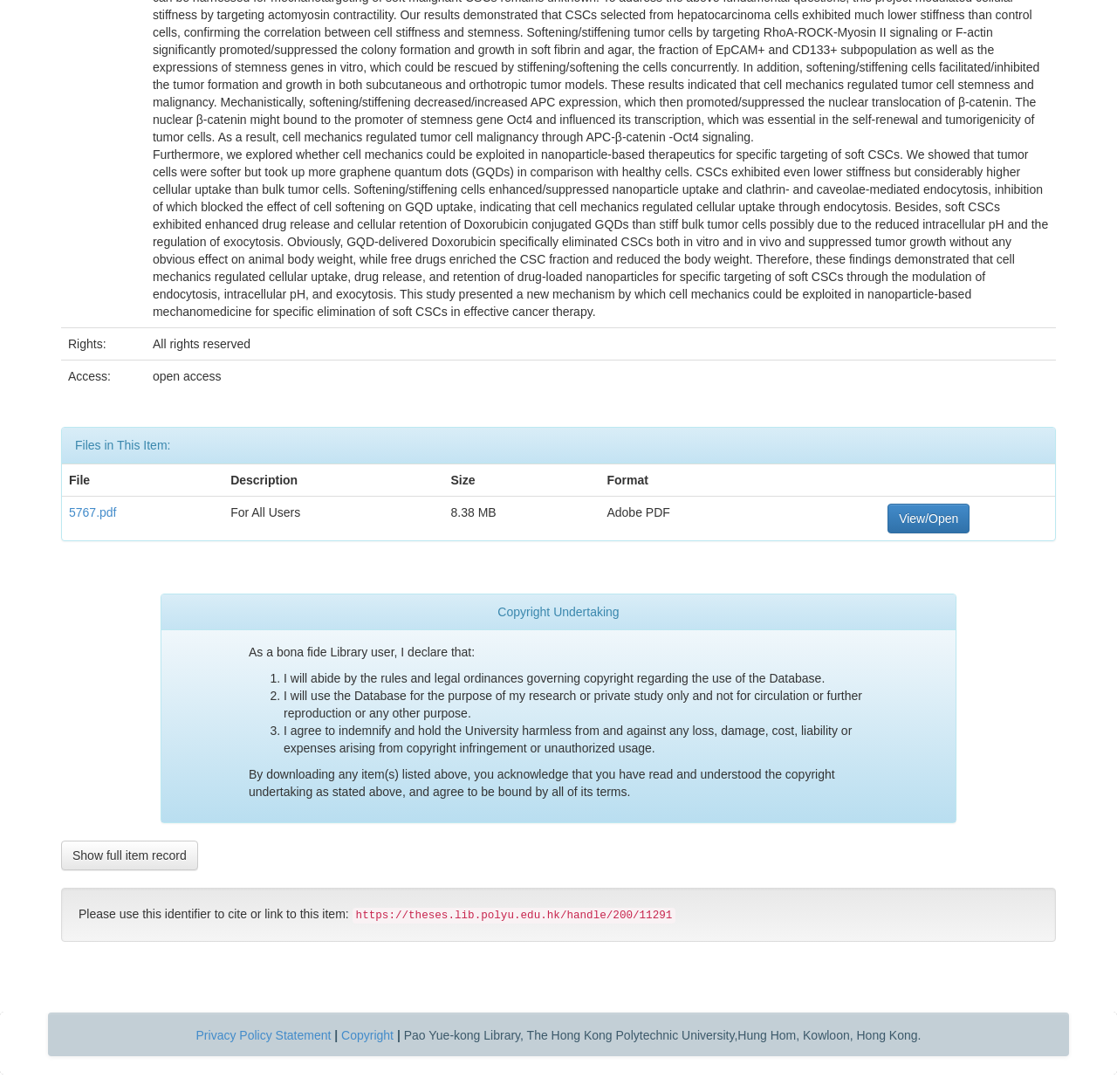Determine the bounding box coordinates for the UI element described. Format the coordinates as (top-left x, top-left y, bottom-right x, bottom-right y) and ensure all values are between 0 and 1. Element description: Copyright

[0.306, 0.942, 0.352, 0.954]